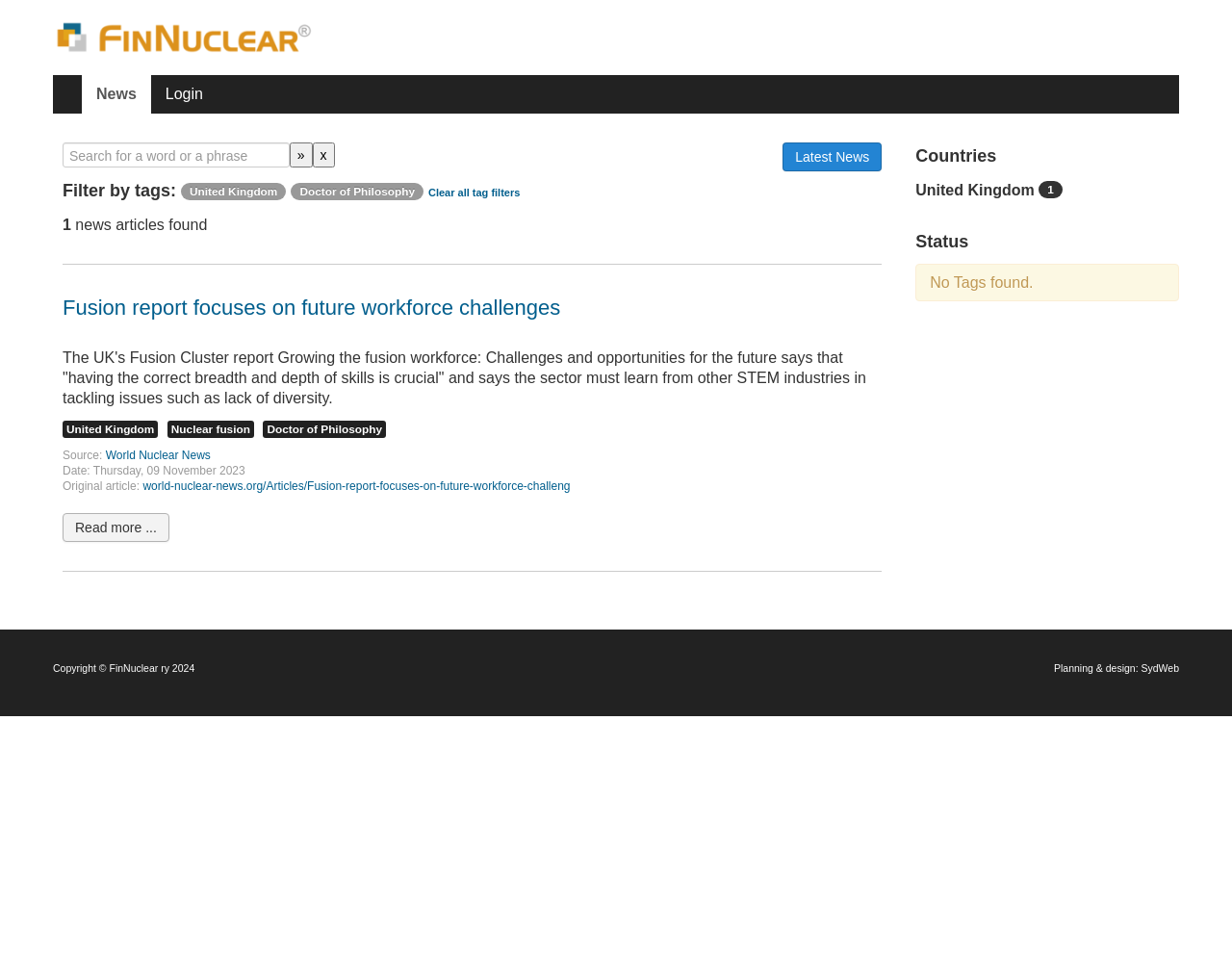Identify the bounding box coordinates of the section that should be clicked to achieve the task described: "Visit the FinNuclear News Database homepage".

[0.043, 0.029, 0.257, 0.046]